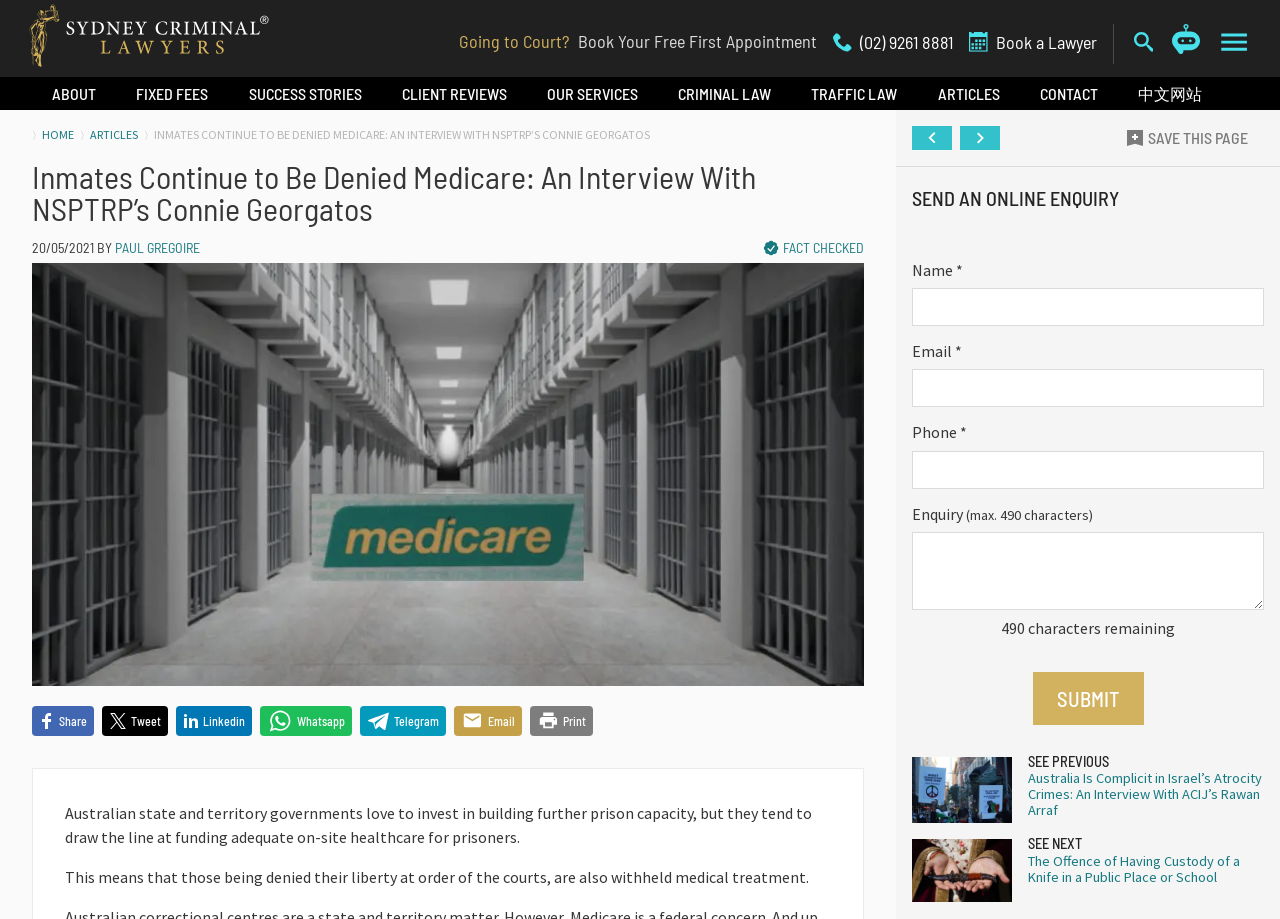Find the bounding box coordinates for the area that must be clicked to perform this action: "Search".

[0.886, 0.035, 0.904, 0.061]